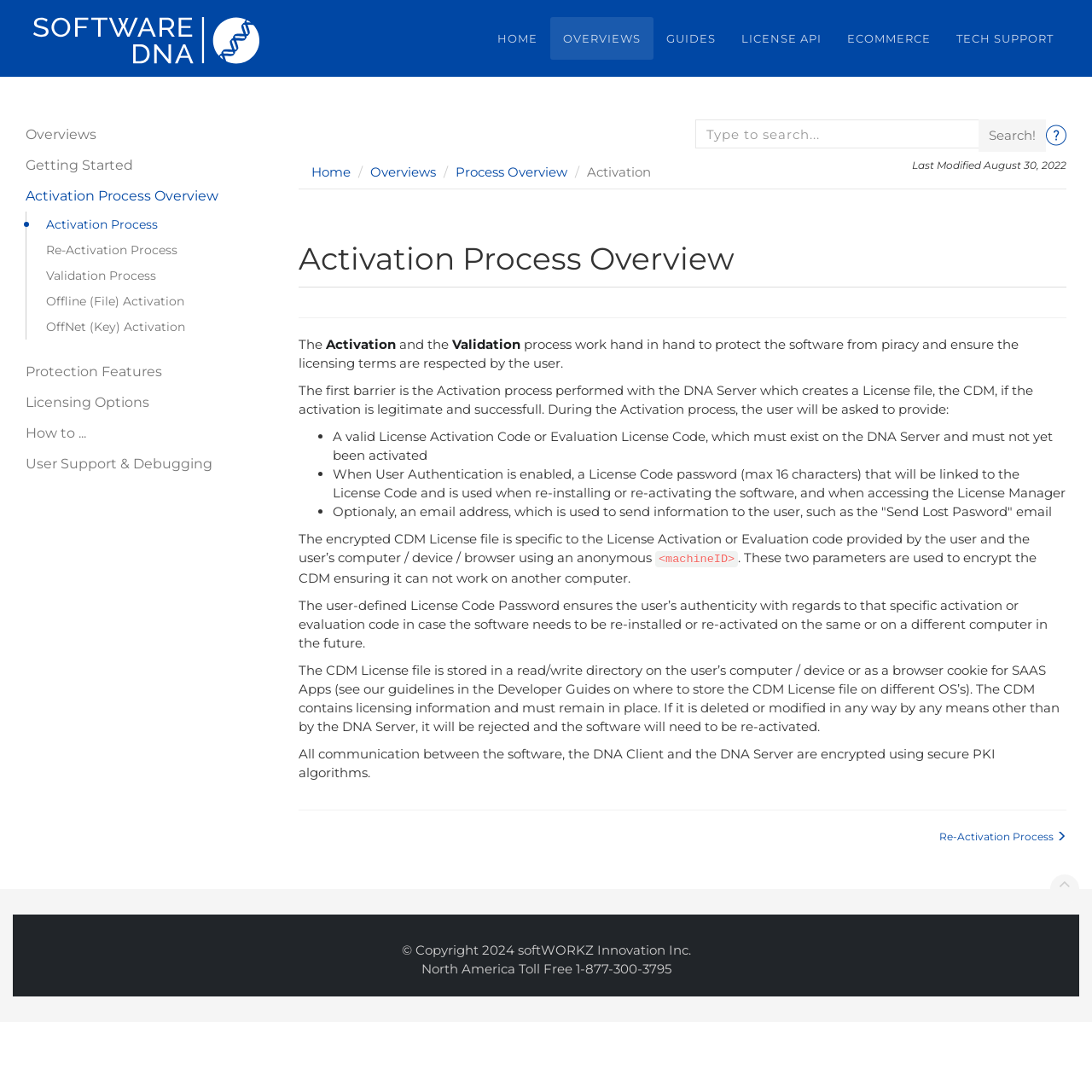Specify the bounding box coordinates of the region I need to click to perform the following instruction: "Search for something". The coordinates must be four float numbers in the range of 0 to 1, i.e., [left, top, right, bottom].

[0.637, 0.109, 0.897, 0.136]